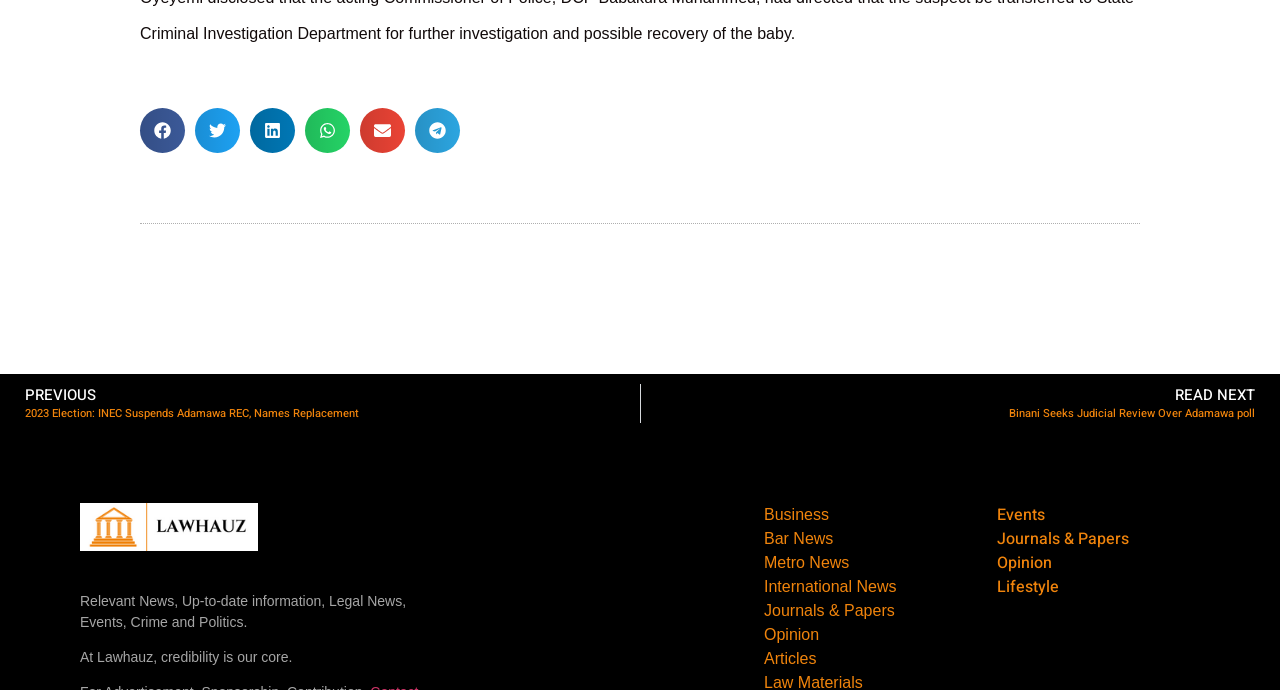Specify the bounding box coordinates of the area to click in order to execute this command: 'Check Events'. The coordinates should consist of four float numbers ranging from 0 to 1, and should be formatted as [left, top, right, bottom].

[0.775, 0.729, 0.938, 0.764]